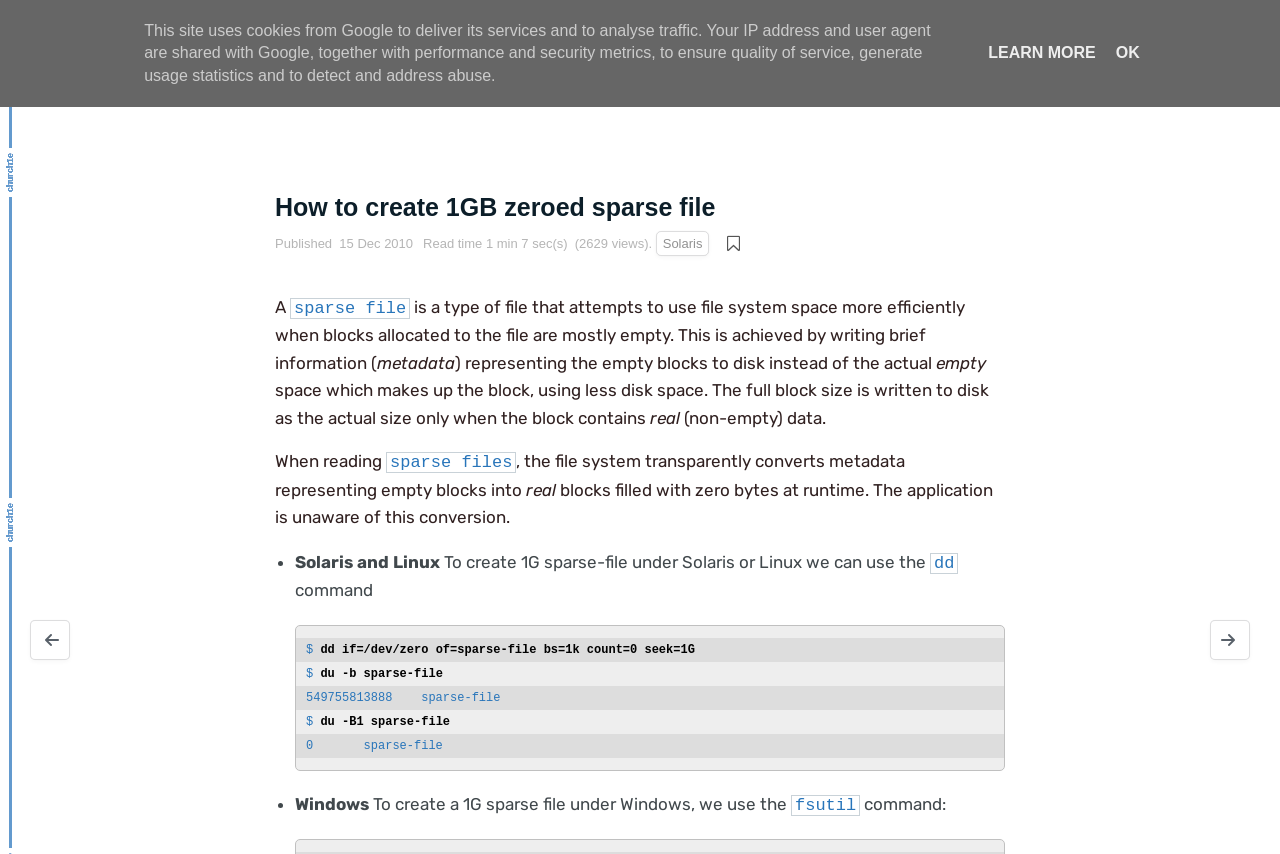Determine the bounding box coordinates of the target area to click to execute the following instruction: "View other blog posts."

[0.023, 0.726, 0.055, 0.773]